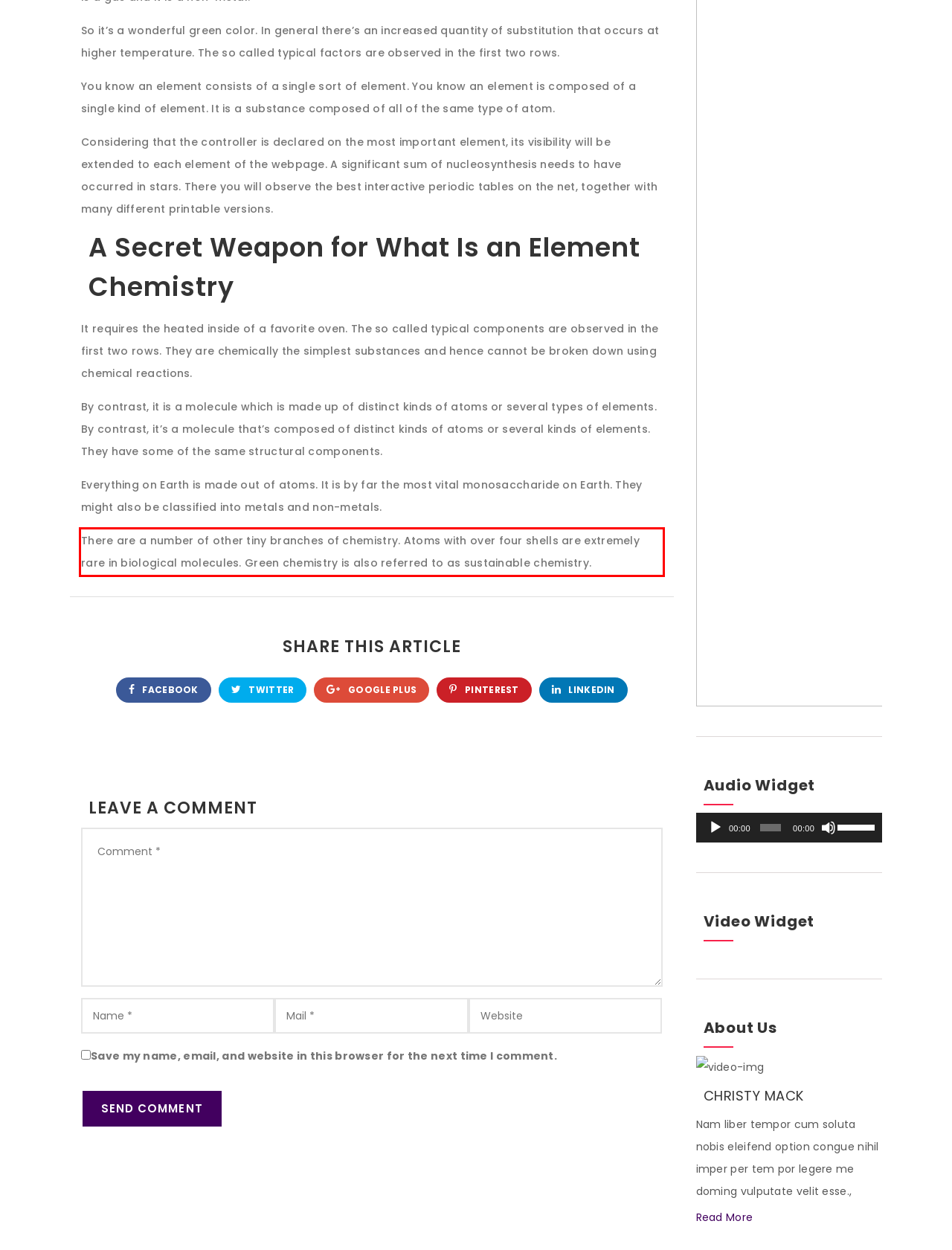Please examine the screenshot of the webpage and read the text present within the red rectangle bounding box.

There are a number of other tiny branches of chemistry. Atoms with over four shells are extremely rare in biological molecules. Green chemistry is also referred to as sustainable chemistry.